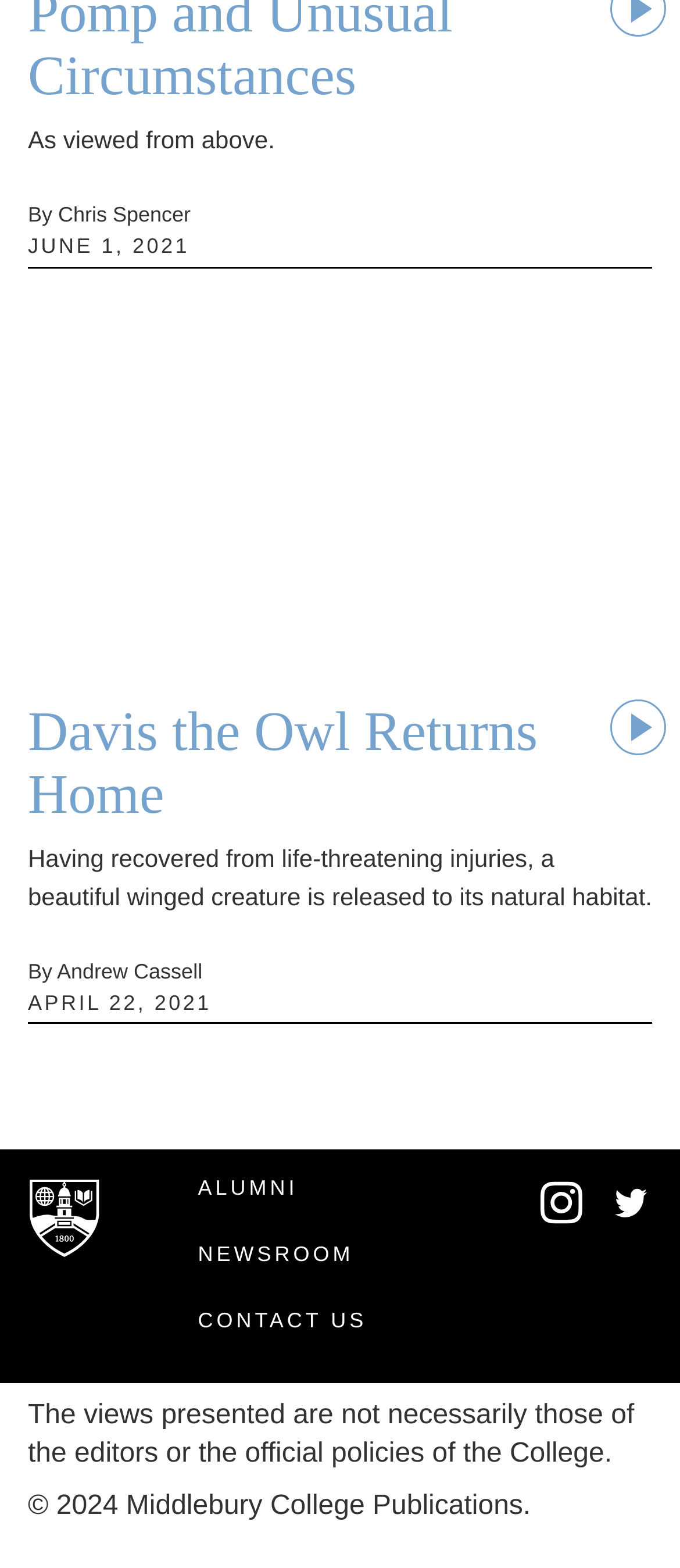Who wrote the article 'Davis the Owl Returns Home'?
Please give a detailed and elaborate answer to the question based on the image.

I found the answer by looking at the article section with the heading 'Davis the Owl Returns Home'. Below the heading, I saw the text 'By Chris Spencer', which indicates the author of the article.